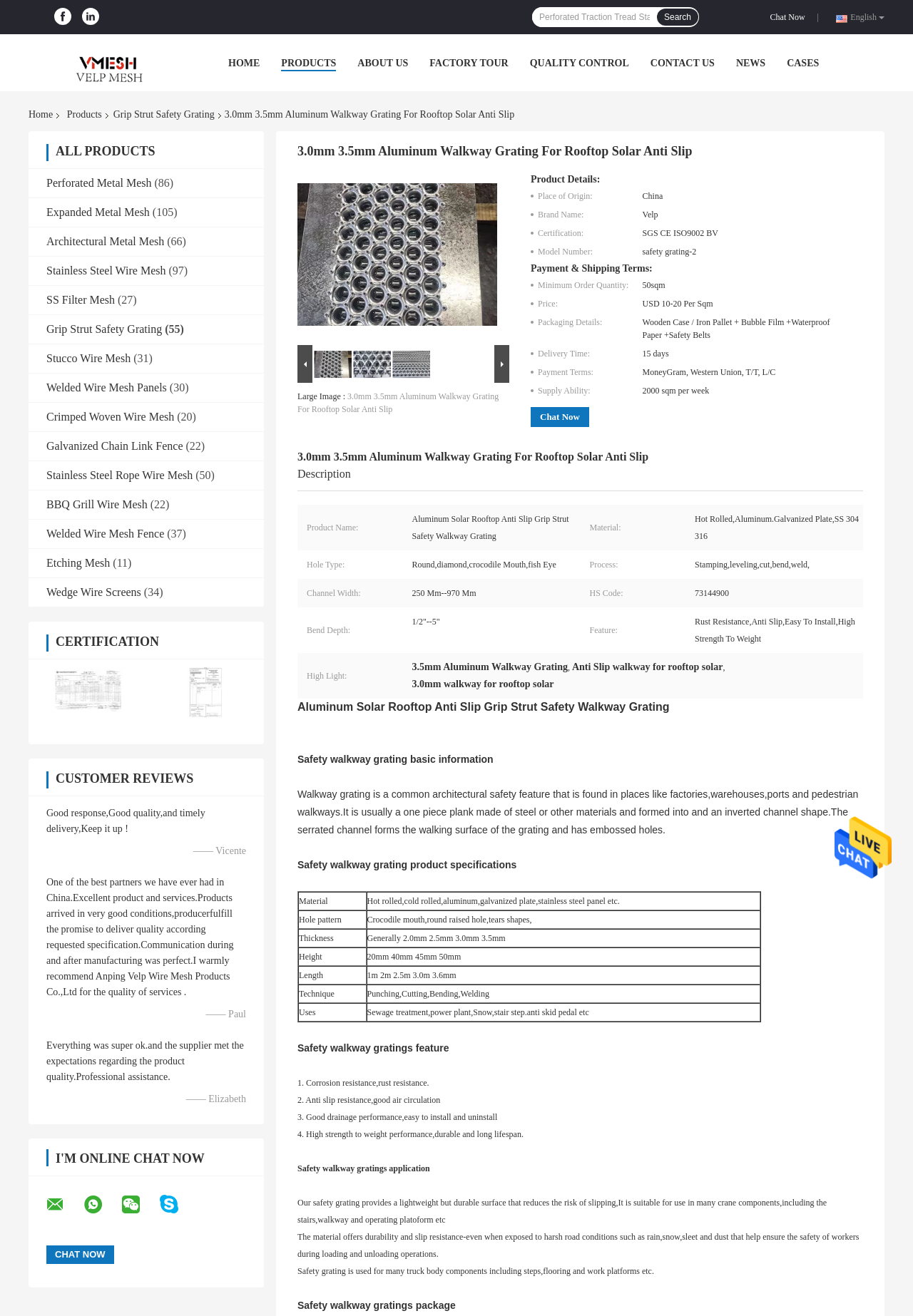Please predict the bounding box coordinates (top-left x, top-left y, bottom-right x, bottom-right y) for the UI element in the screenshot that fits the description: Search

[0.72, 0.007, 0.765, 0.02]